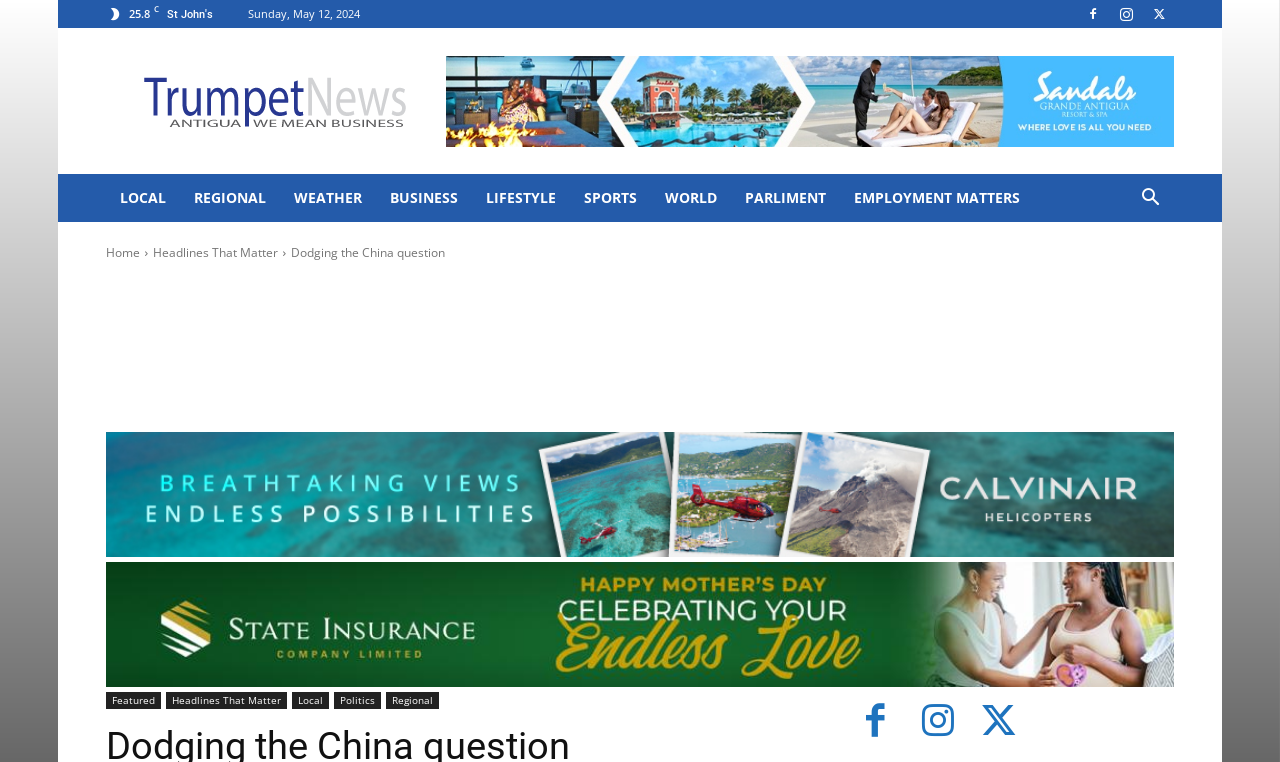Given the element description "Headlines That Matter", identify the bounding box of the corresponding UI element.

[0.12, 0.32, 0.217, 0.343]